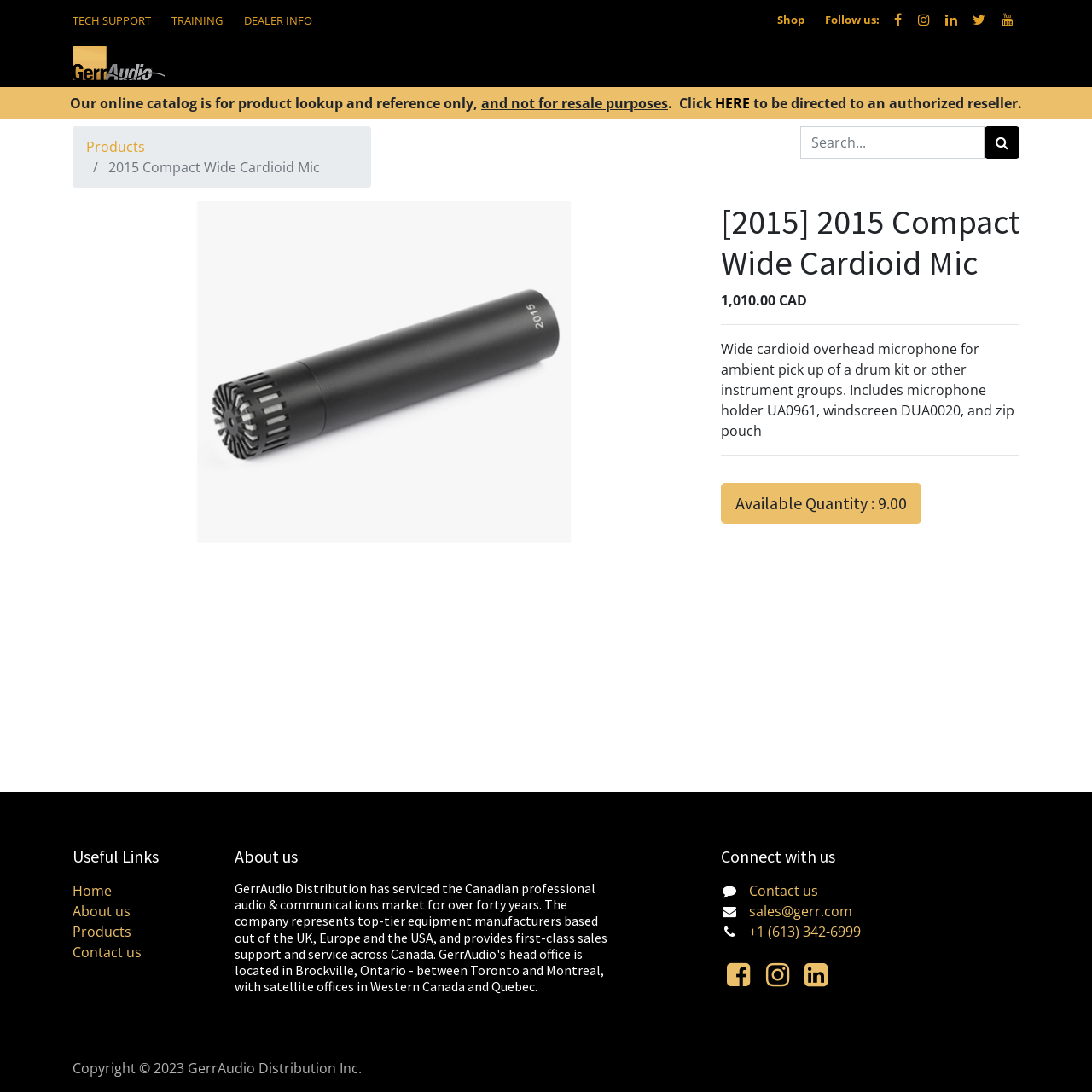Locate the bounding box coordinates of the element that should be clicked to fulfill the instruction: "Follow GerrAudio Distribution on Facebook".

[0.816, 0.009, 0.829, 0.027]